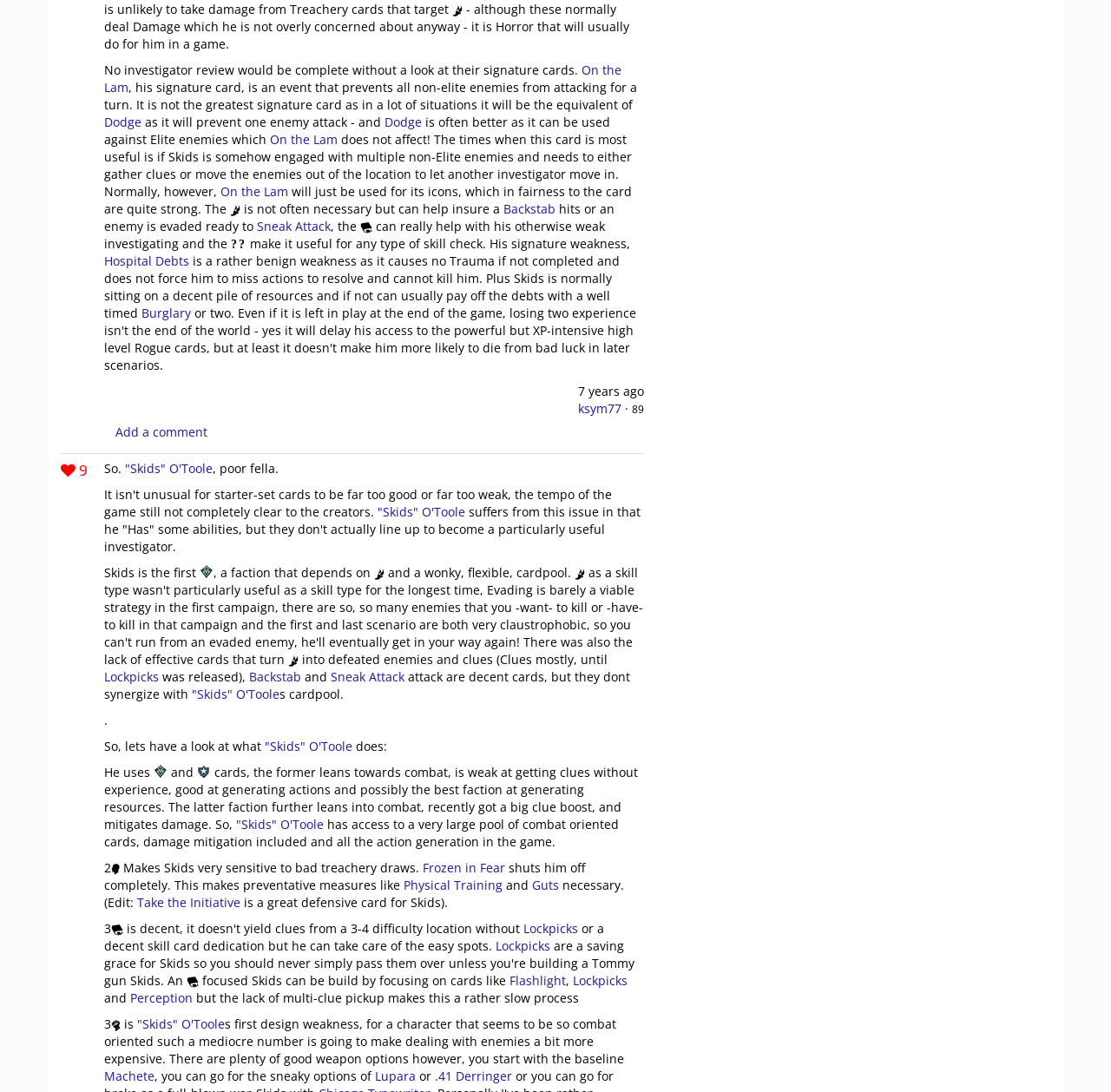Use a single word or phrase to answer the question:
What is the name of the card that is a great defensive card for Skids?

Take the Initiative